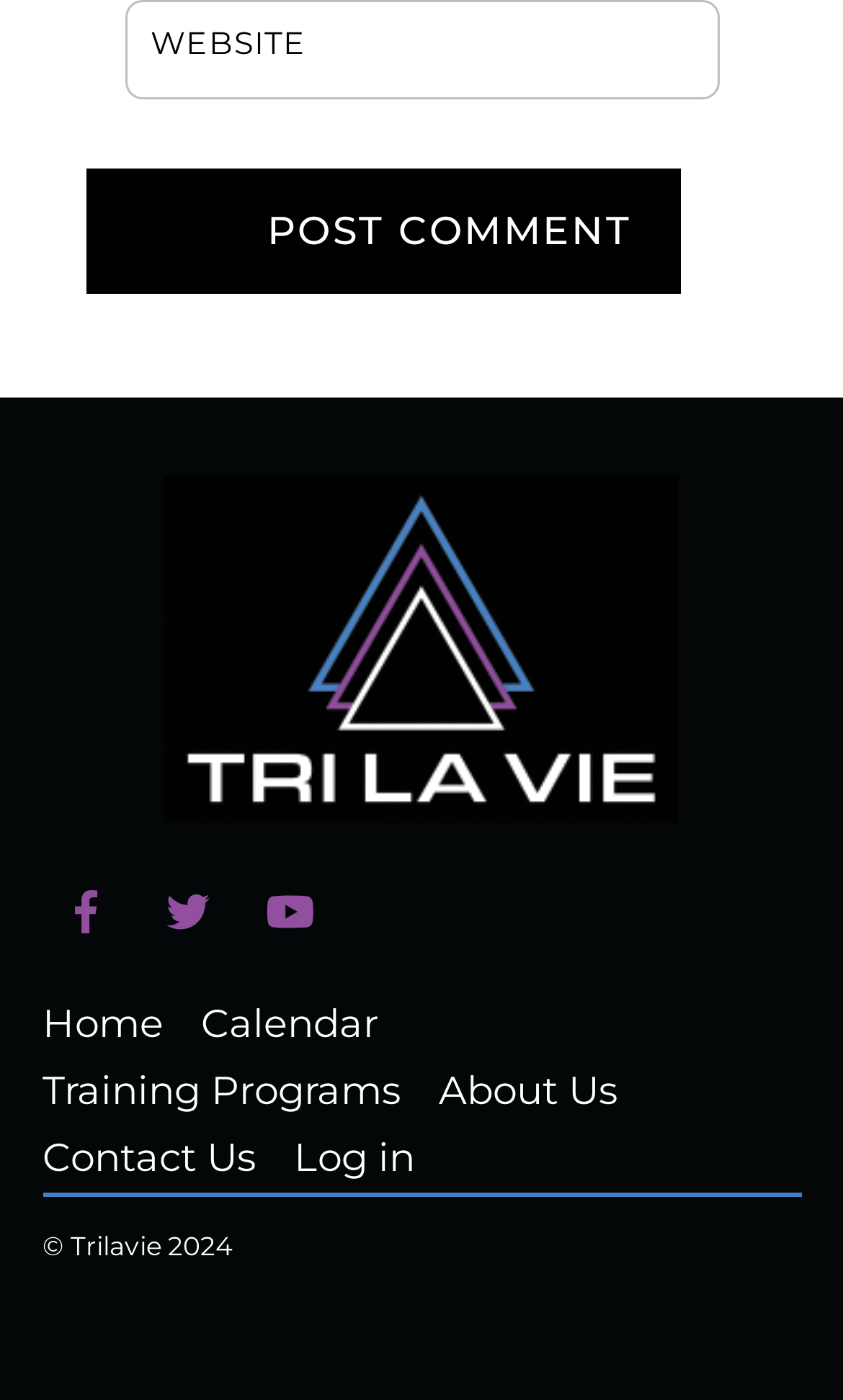Based on the element description, predict the bounding box coordinates (top-left x, top-left y, bottom-right x, bottom-right y) for the UI element in the screenshot: Puerto Rico

None